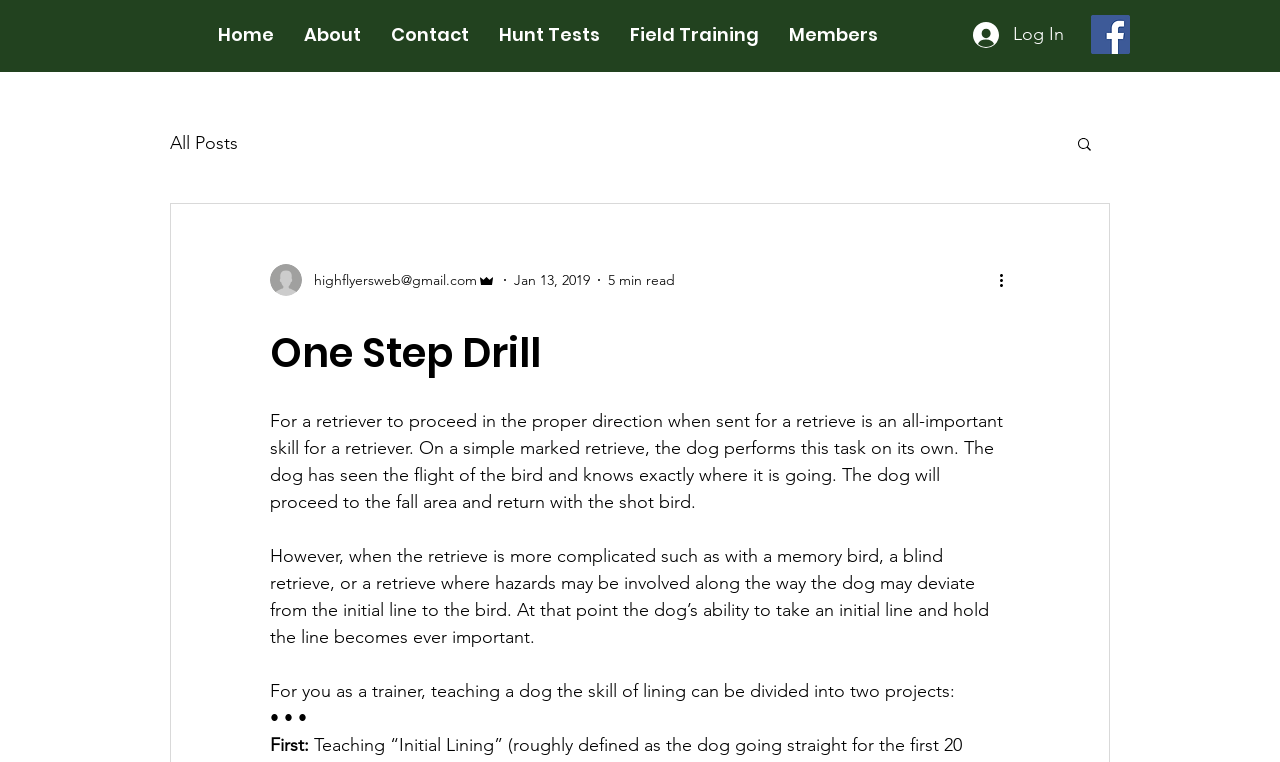What is the date of the article?
Please use the visual content to give a single word or phrase answer.

Jan 13, 2019